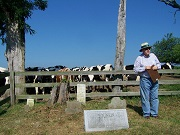Please provide a brief answer to the following inquiry using a single word or phrase:
What is the color of the sky?

Clear blue